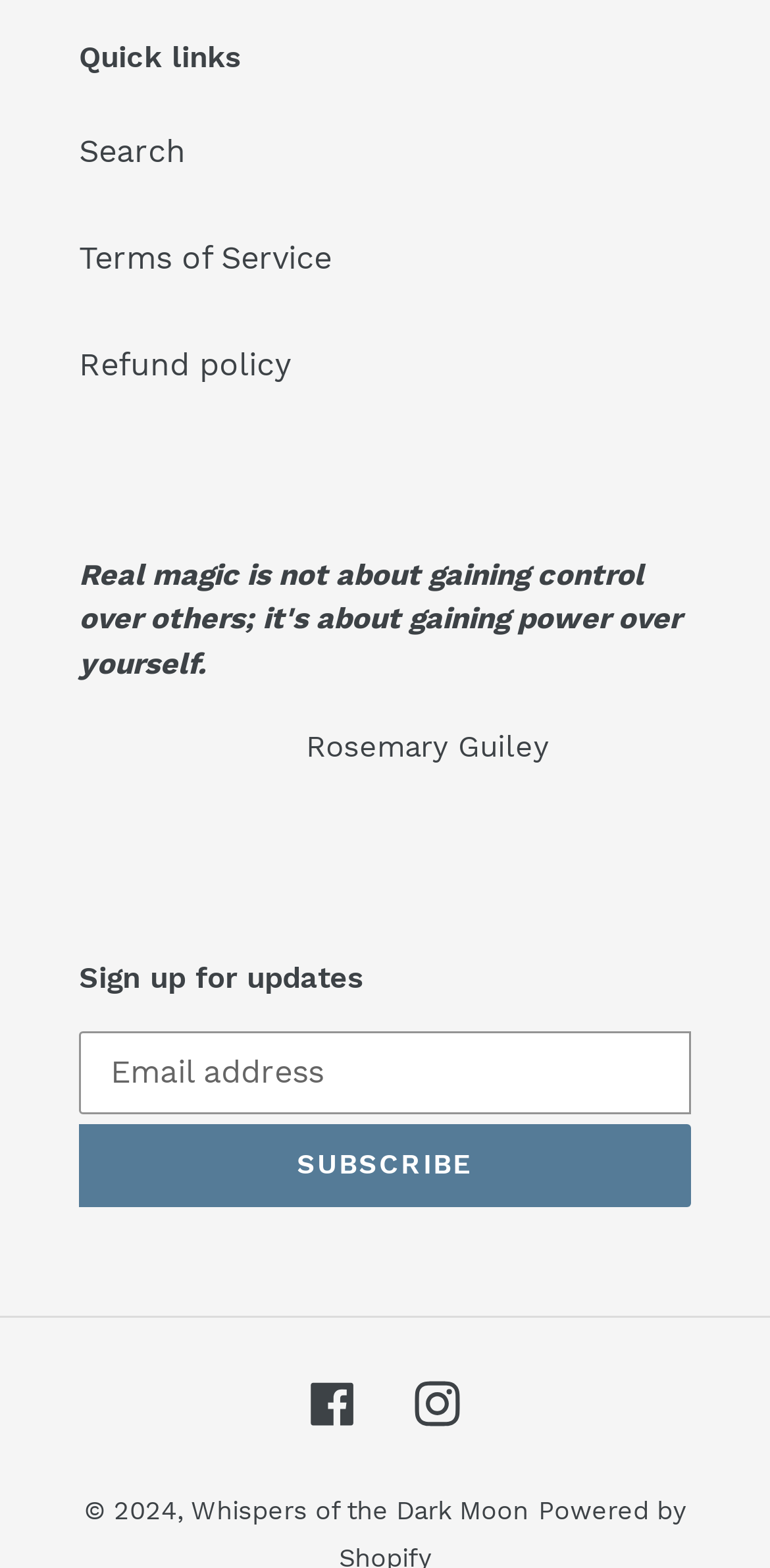Highlight the bounding box coordinates of the element you need to click to perform the following instruction: "View terms of service."

[0.103, 0.153, 0.431, 0.177]